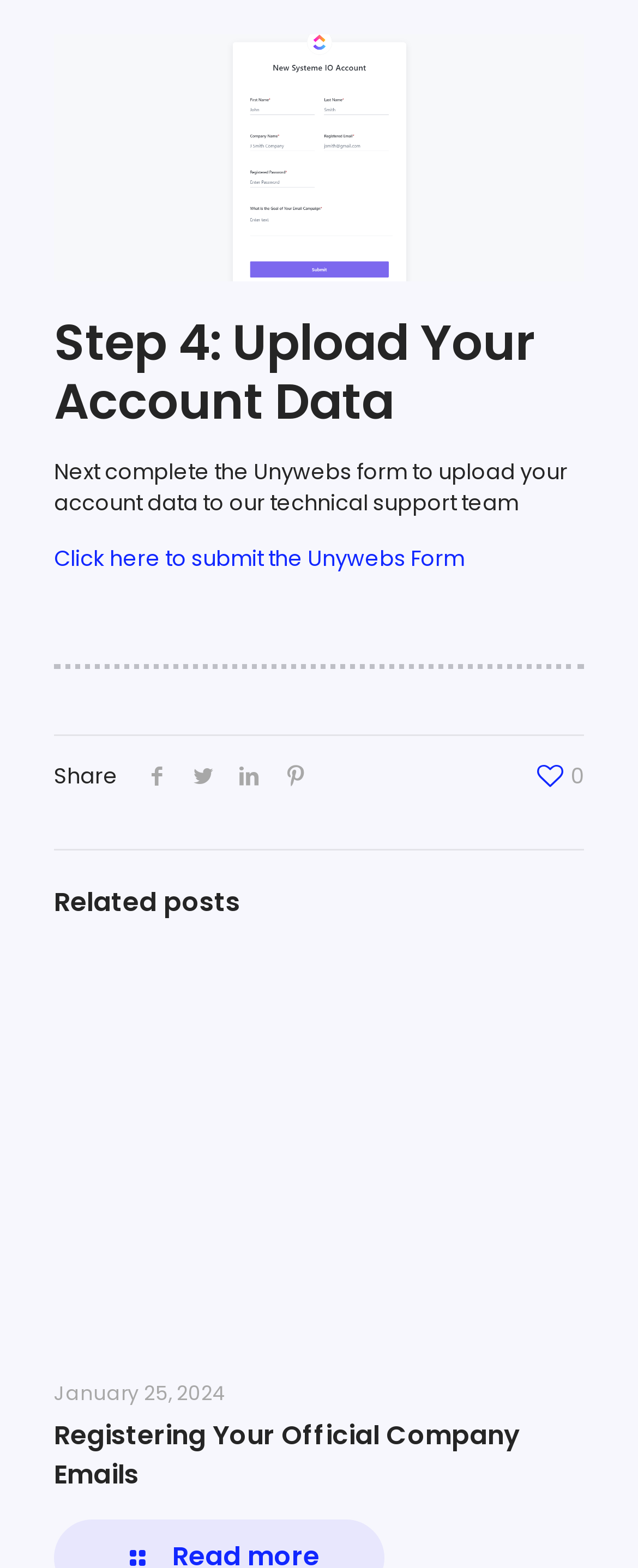How many links are there to submit the Unywebs form?
Please ensure your answer to the question is detailed and covers all necessary aspects.

There is only 1 link to submit the Unywebs form, which is indicated by the link element with the text 'Click here to submit the Unywebs Form' on the webpage.